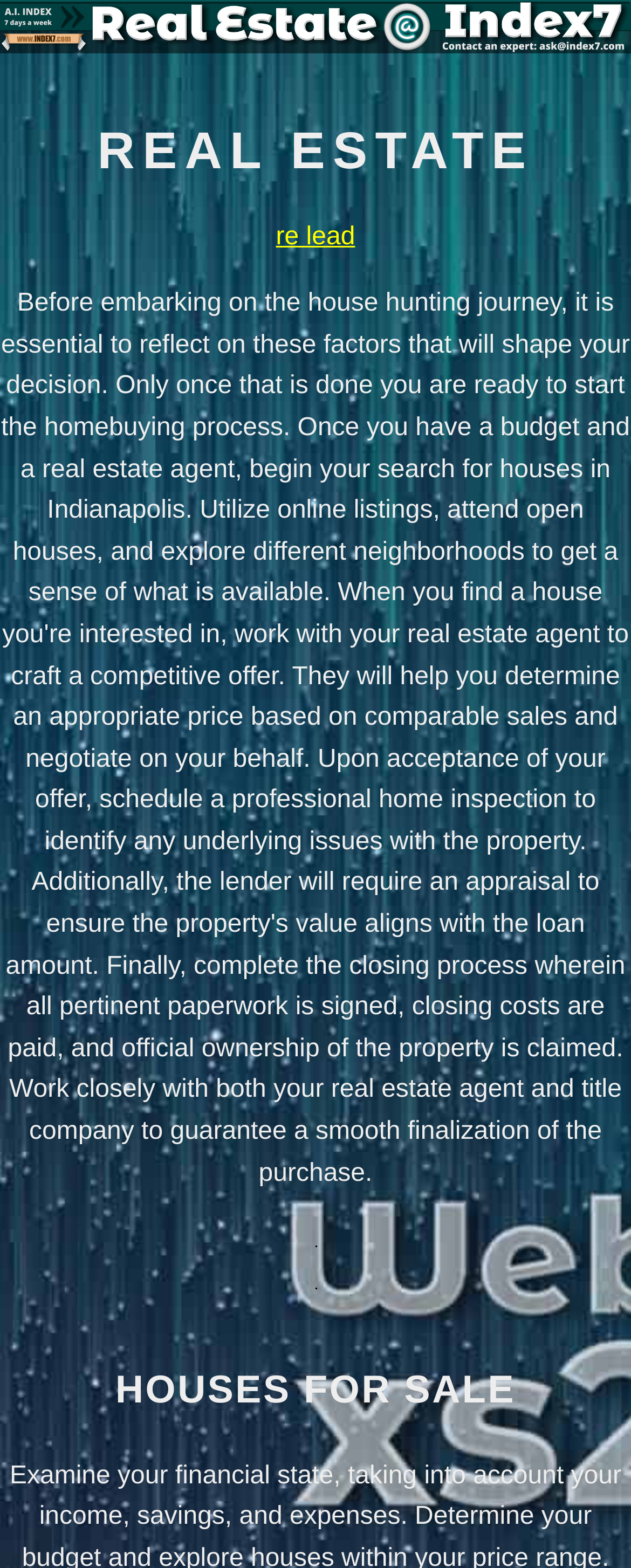What is the theme of the webpage?
Refer to the image and provide a thorough answer to the question.

The theme of the webpage is 'Real Estate' as indicated by the heading 'REAL ESTATE' at the top of the page, and the presence of 'HOUSES FOR SALE' heading at the bottom.